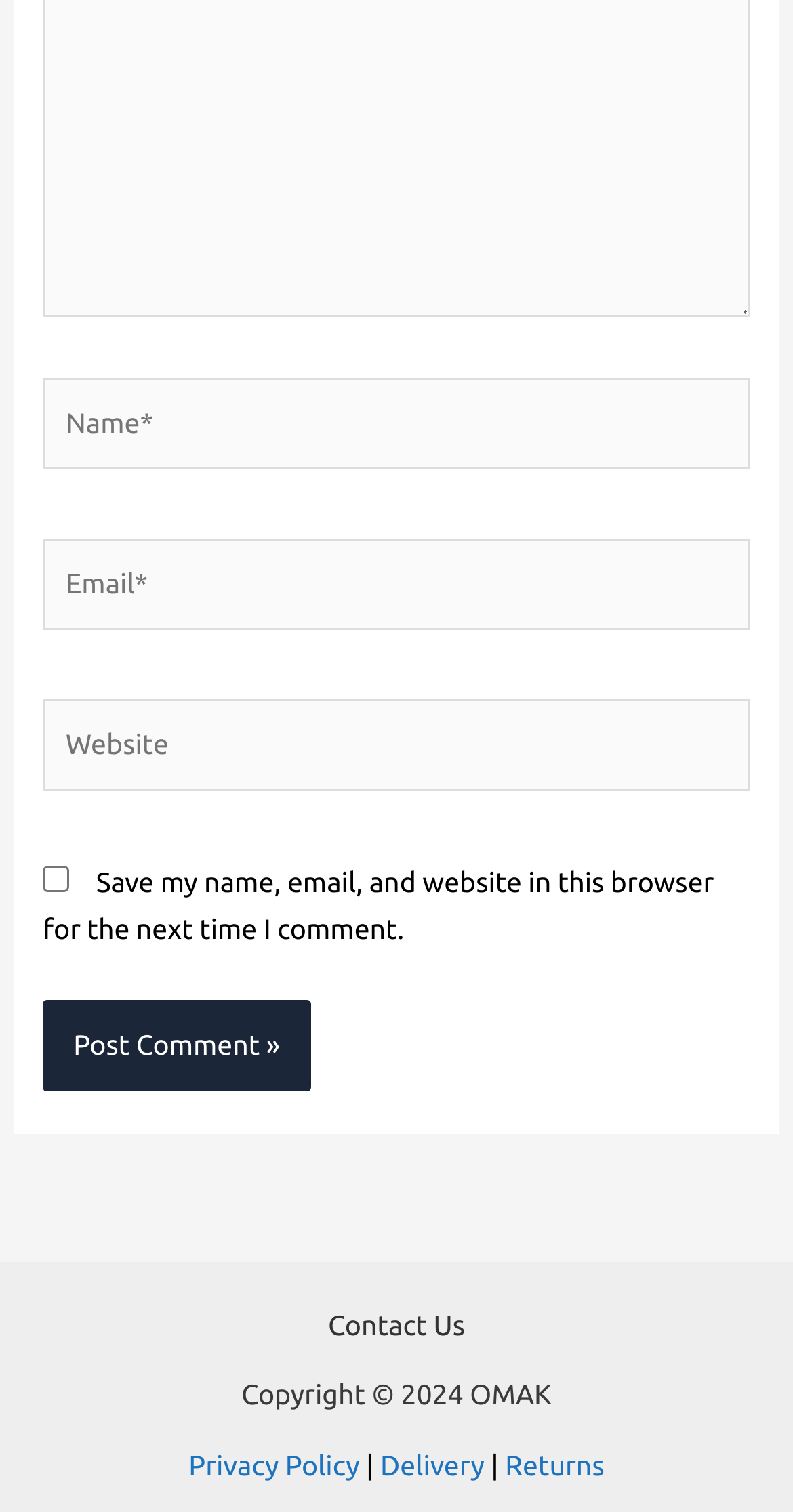Please identify the bounding box coordinates of the region to click in order to complete the given instruction: "Click the Post Comment button". The coordinates should be four float numbers between 0 and 1, i.e., [left, top, right, bottom].

[0.054, 0.661, 0.392, 0.722]